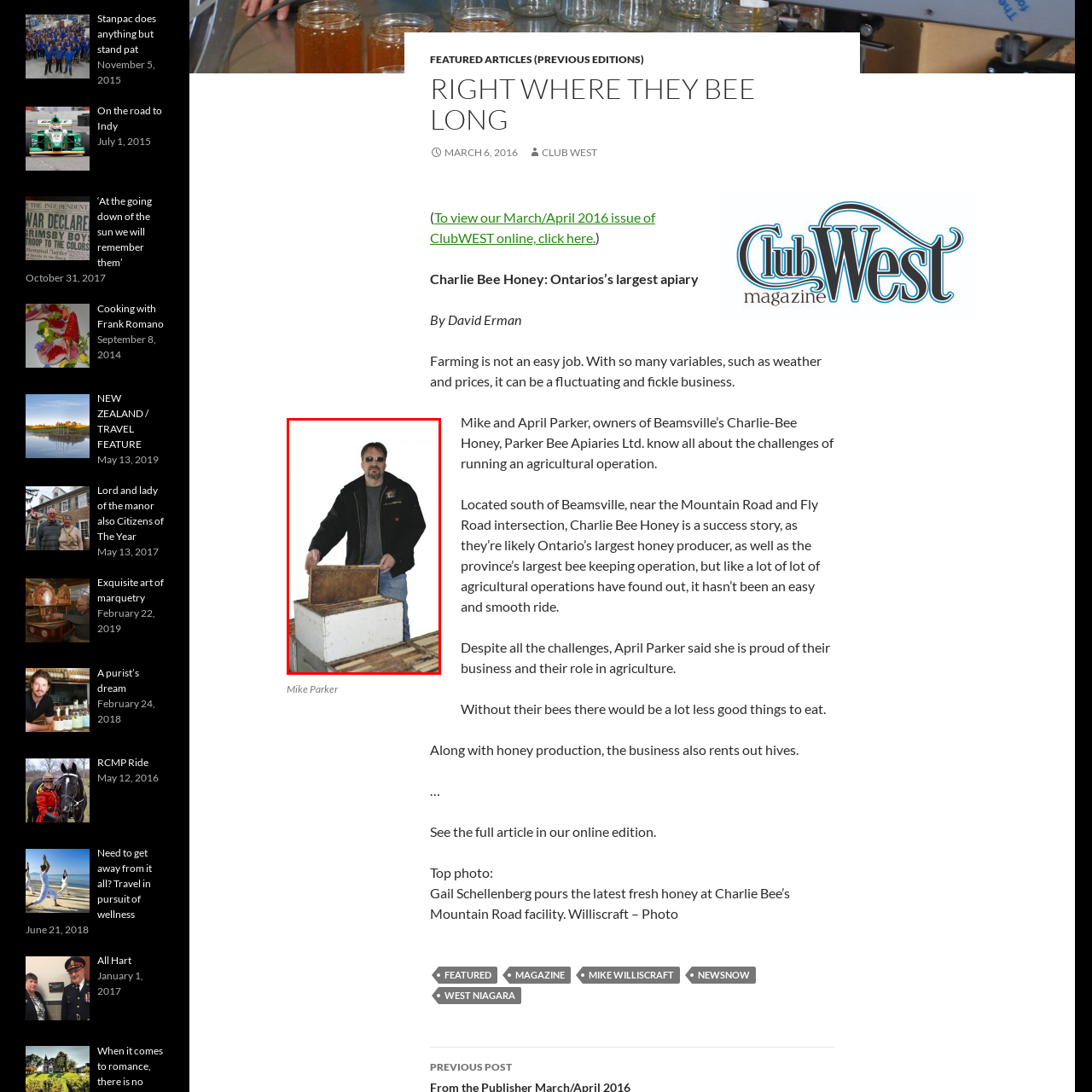Elaborate on the image enclosed by the red box with a detailed description.

In this image, a man wearing sunglasses and a black jacket with a logo is carefully handling a frame from a beehive. The setting appears to be a honey production site, likely associated with Charlie Bee Honey, which operates in Beamsville, Ontario. This operation, owned by Mike and April Parker, is known for being one of the largest honey producers in the province. The image illustrates the meticulous care involved in beekeeping, as Mike inspects the honeycomb, highlighting the challenges and rewards of running an agricultural business that centers around bees and honey production. The photo captures the essence of hard work and dedication to the art of beekeeping, reflecting the significant role it plays in both the local economy and the agricultural landscape.